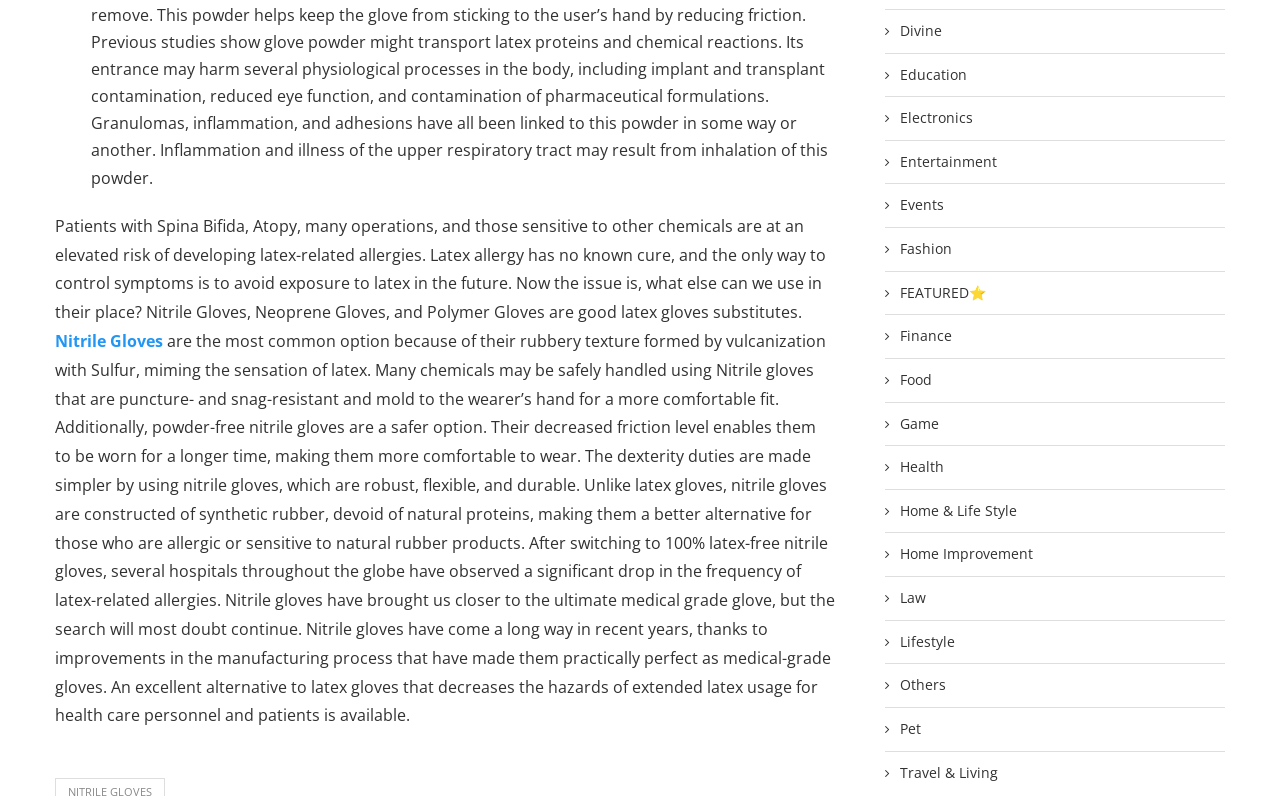Determine the bounding box coordinates for the element that should be clicked to follow this instruction: "Explore Health category". The coordinates should be given as four float numbers between 0 and 1, in the format [left, top, right, bottom].

[0.691, 0.574, 0.955, 0.599]